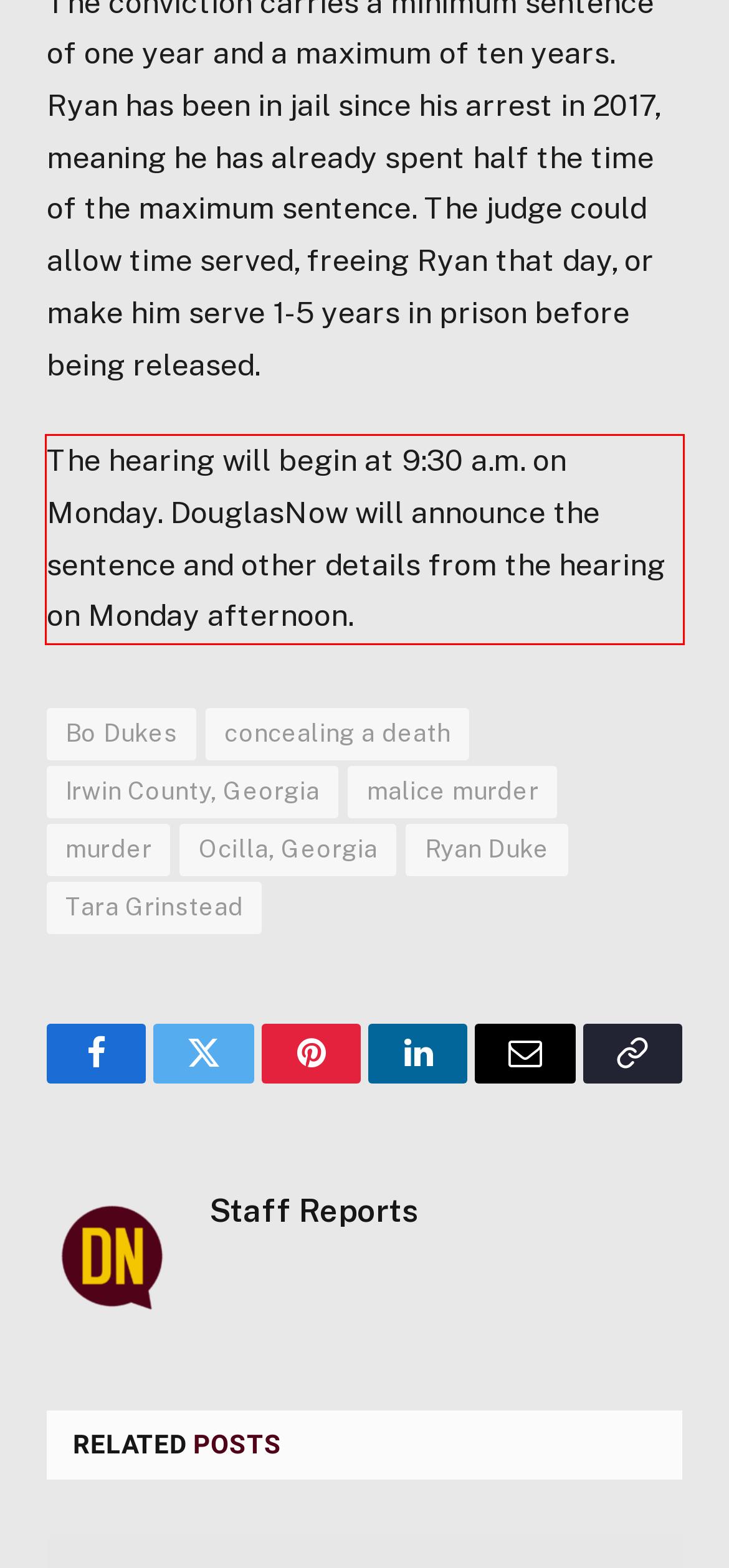Observe the screenshot of the webpage that includes a red rectangle bounding box. Conduct OCR on the content inside this red bounding box and generate the text.

The hearing will begin at 9:30 a.m. on Monday. DouglasNow will announce the sentence and other details from the hearing on Monday afternoon.